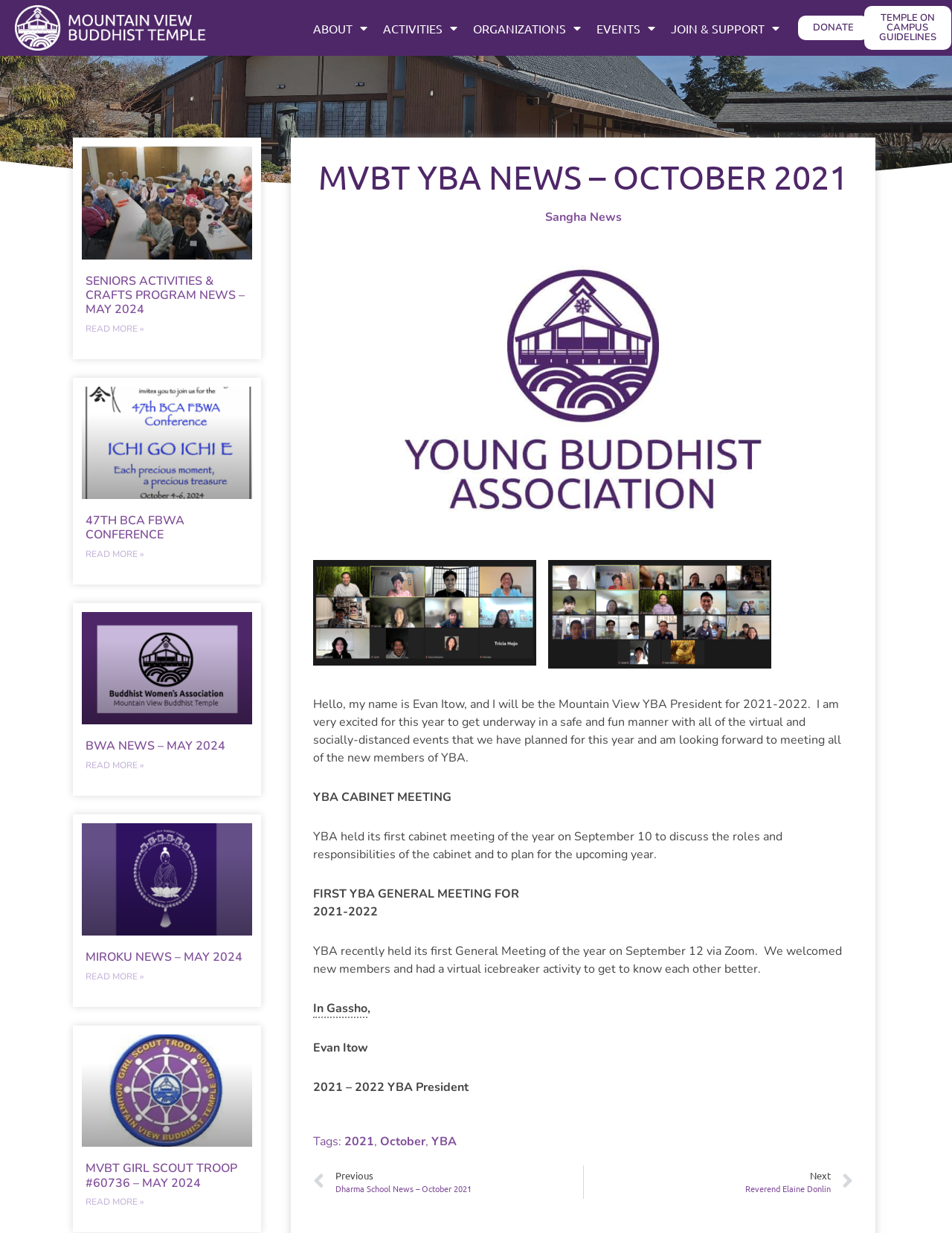Show the bounding box coordinates for the HTML element as described: "Read More »".

[0.089, 0.615, 0.151, 0.626]